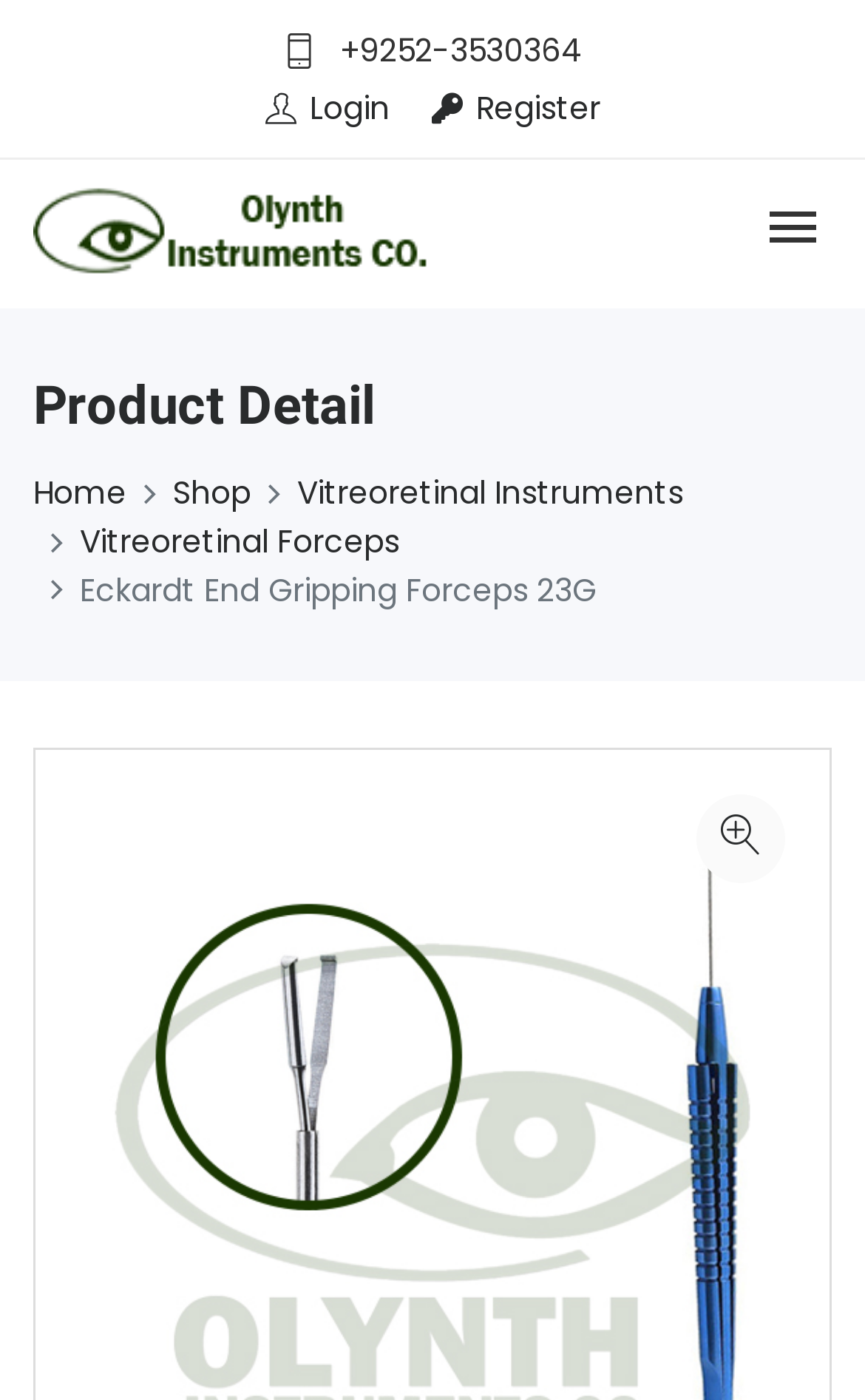Identify the bounding box coordinates of the clickable section necessary to follow the following instruction: "register". The coordinates should be presented as four float numbers from 0 to 1, i.e., [left, top, right, bottom].

[0.499, 0.06, 0.694, 0.091]